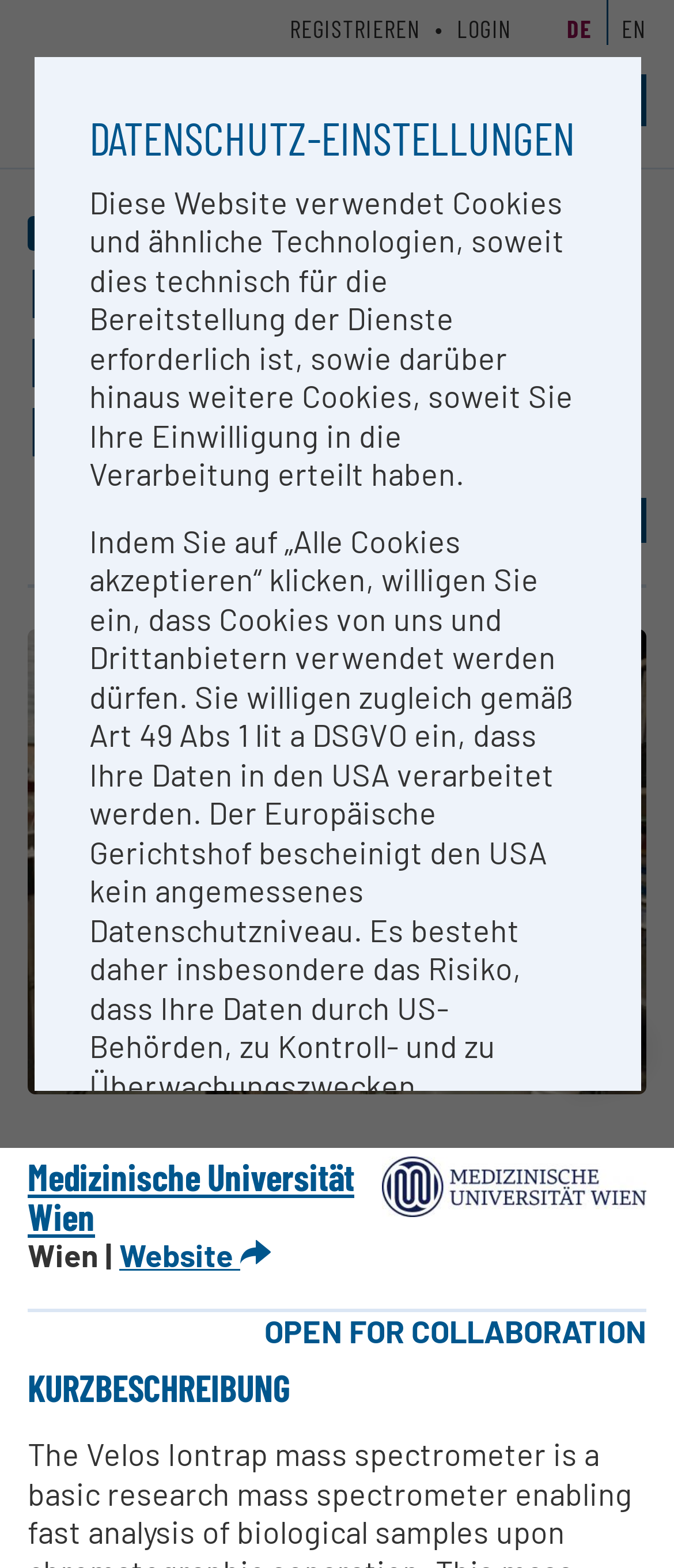Determine the bounding box coordinates of the clickable element to complete this instruction: "Switch to English". Provide the coordinates in the format of four float numbers between 0 and 1, [left, top, right, bottom].

[0.922, 0.009, 0.959, 0.028]